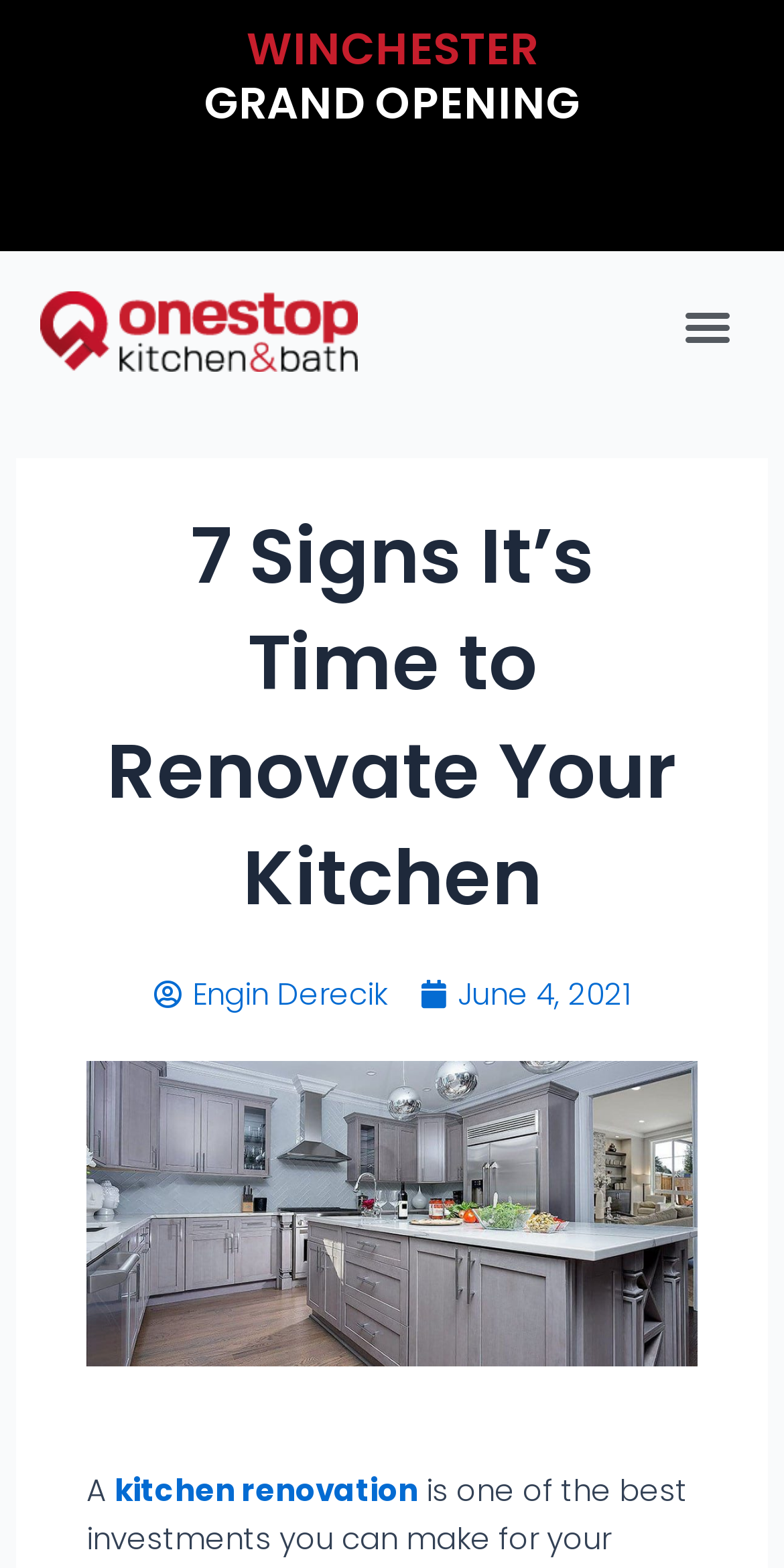Respond with a single word or phrase for the following question: 
Who wrote the article?

Engin Derecik